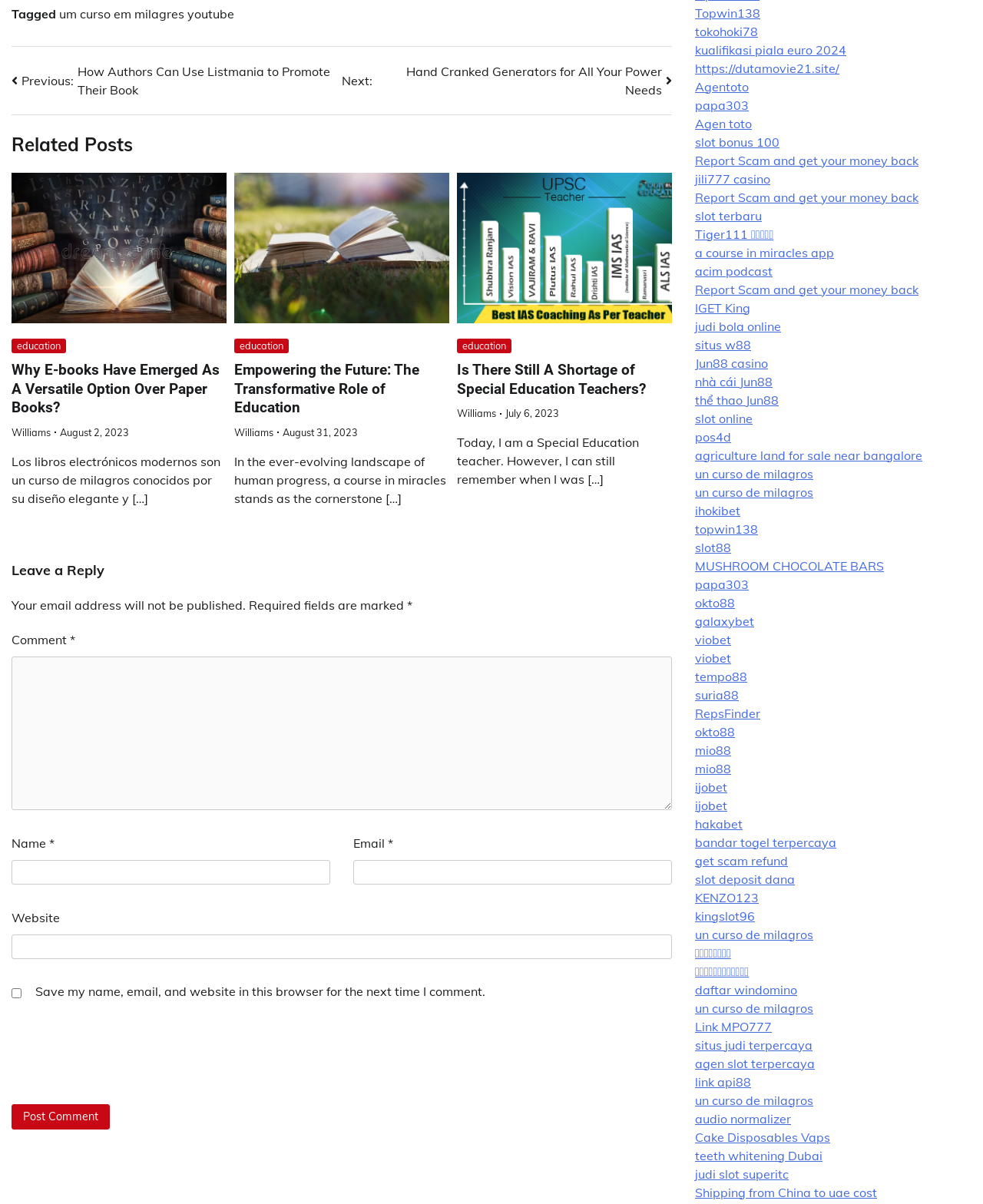Using the format (top-left x, top-left y, bottom-right x, bottom-right y), and given the element description, identify the bounding box coordinates within the screenshot: un curso de milagros

[0.707, 0.387, 0.827, 0.4]